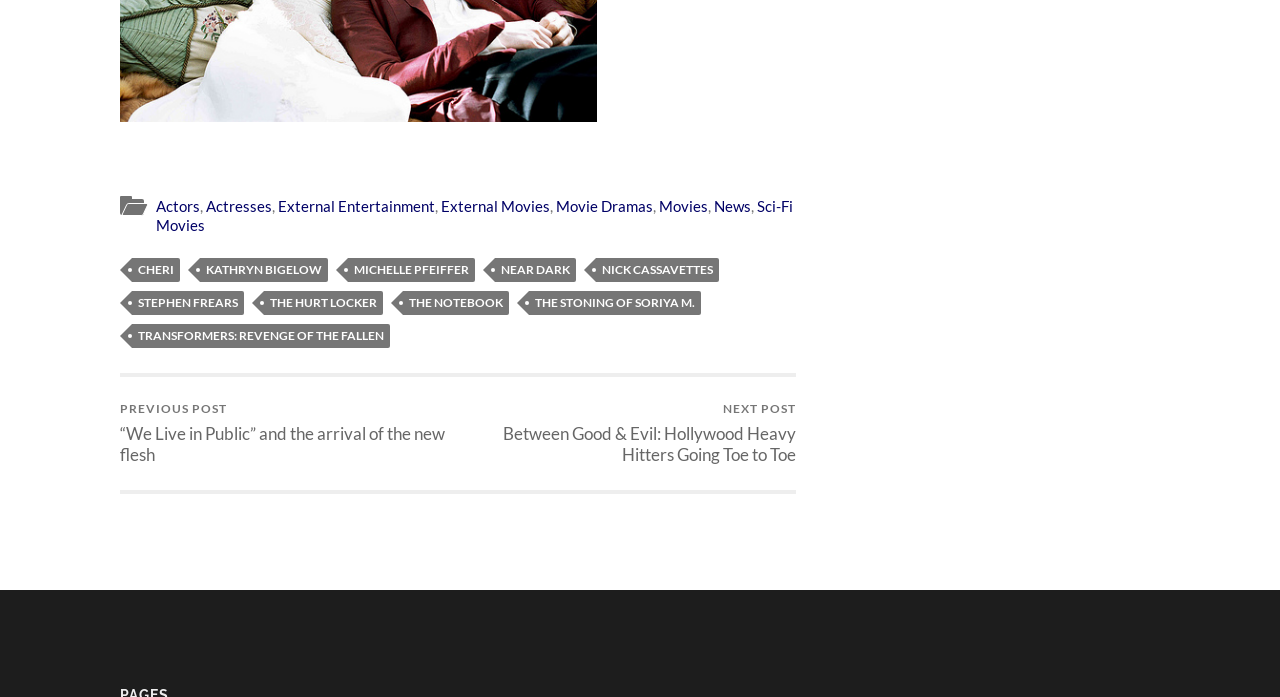Can you find the bounding box coordinates for the element to click on to achieve the instruction: "Visit the page of CHERI"?

[0.103, 0.37, 0.141, 0.404]